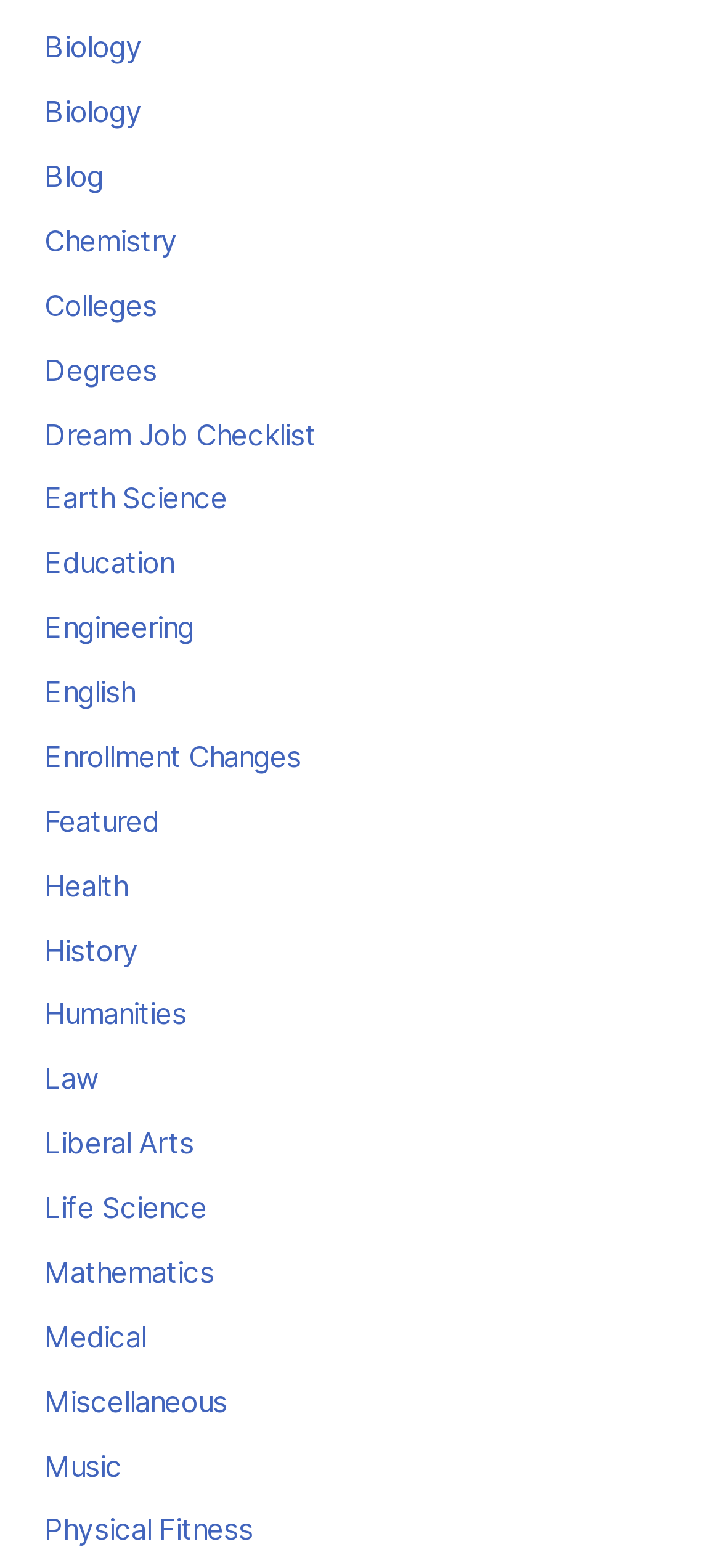Provide a brief response to the question below using one word or phrase:
How many links are related to science on the webpage?

7